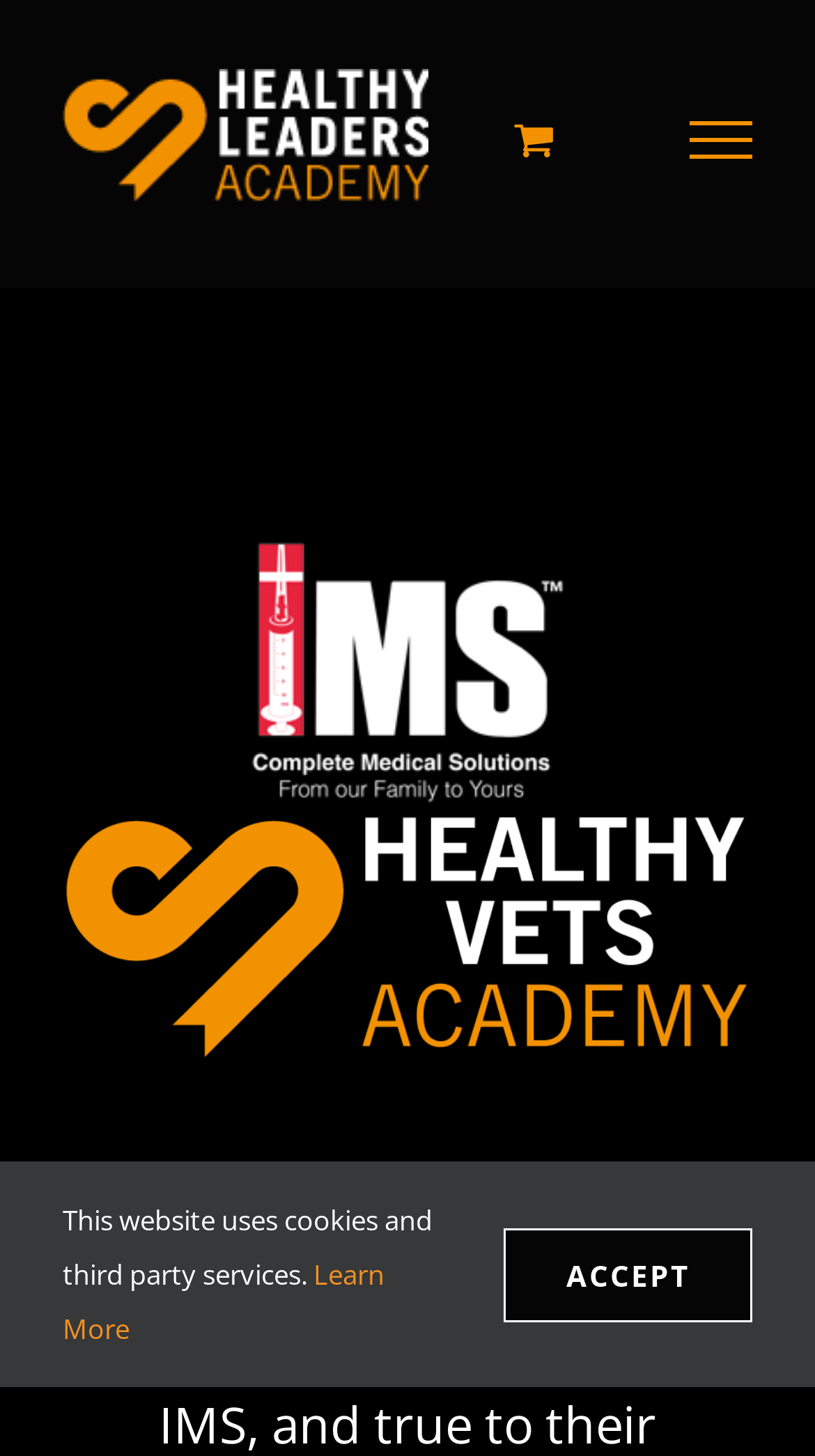Please locate and generate the primary heading on this webpage.

A HEALTHY BUSINESS STARTS WITH 